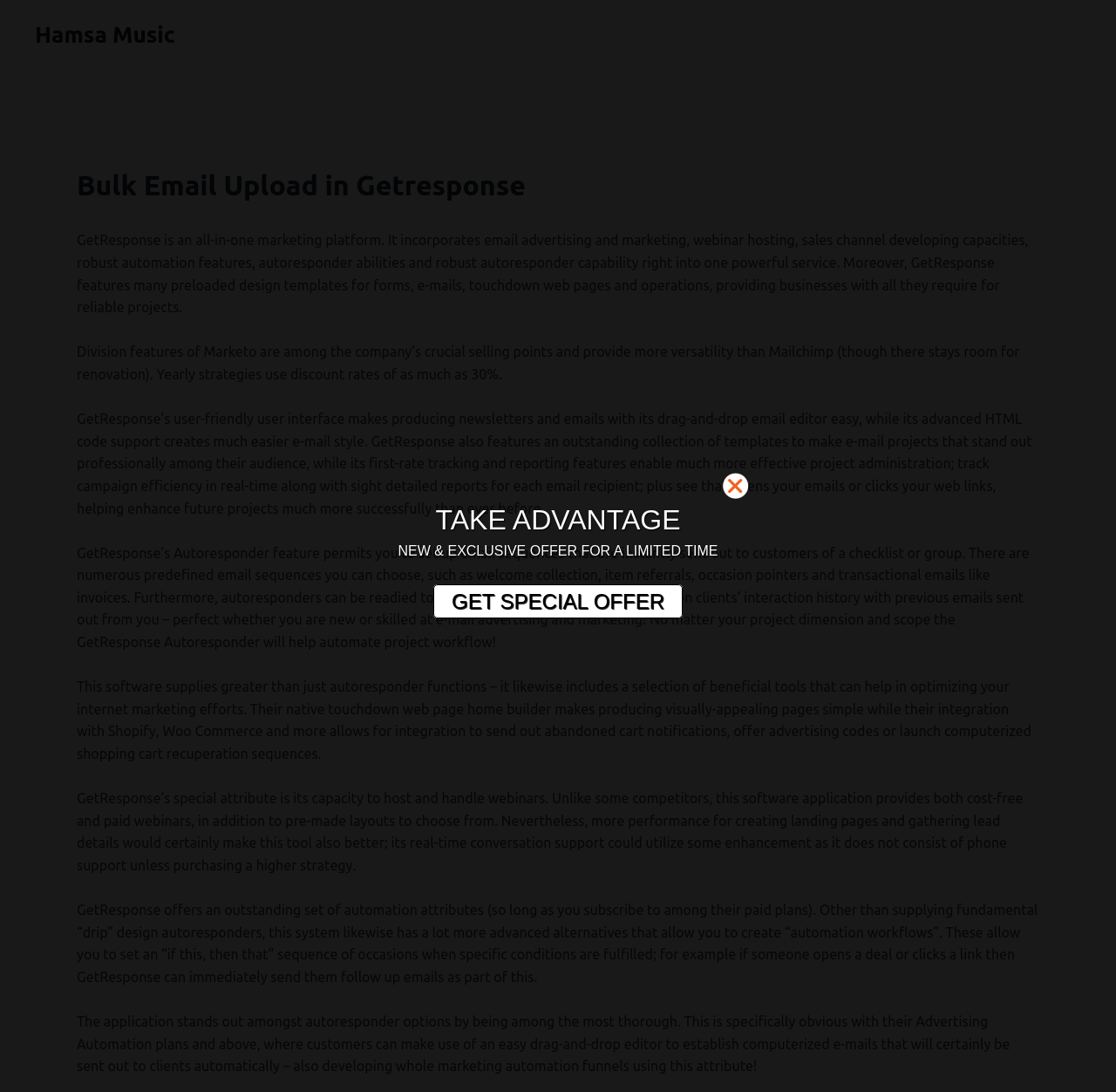Based on the image, give a detailed response to the question: What is the benefit of using GetResponse’s drag-and-drop email editor?

The drag-and-drop email editor in GetResponse makes creating newsletters and emails easy, even for those without advanced HTML code knowledge. This feature allows users to create professional-looking emails that stand out among their audience.